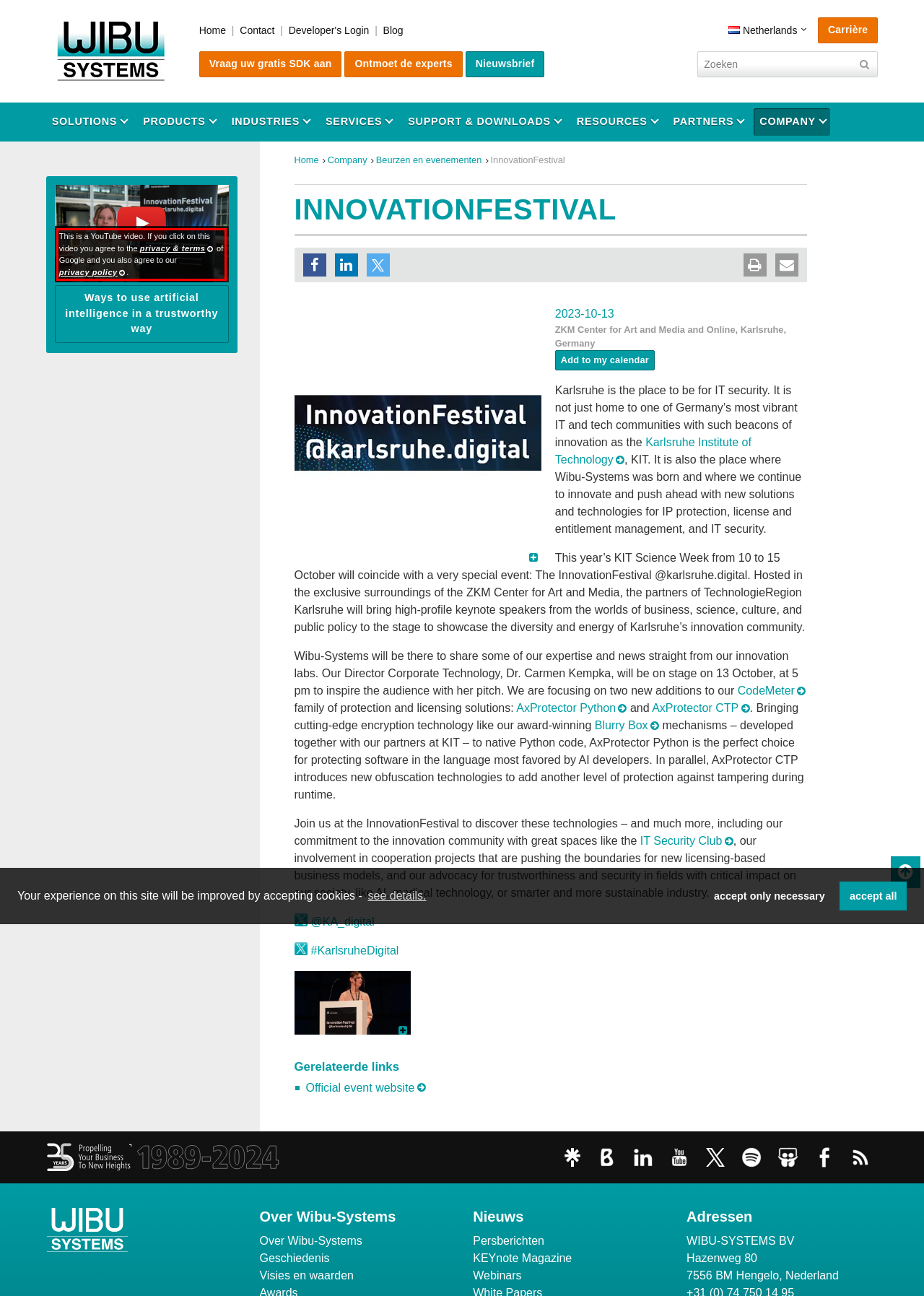Given a screenshot of a webpage with a red bounding box, extract the text content from the UI element inside the red bounding box.

This is a YouTube video. If you click on this video you agree to the privacy & terms of Google and you also agree to our privacy policy.